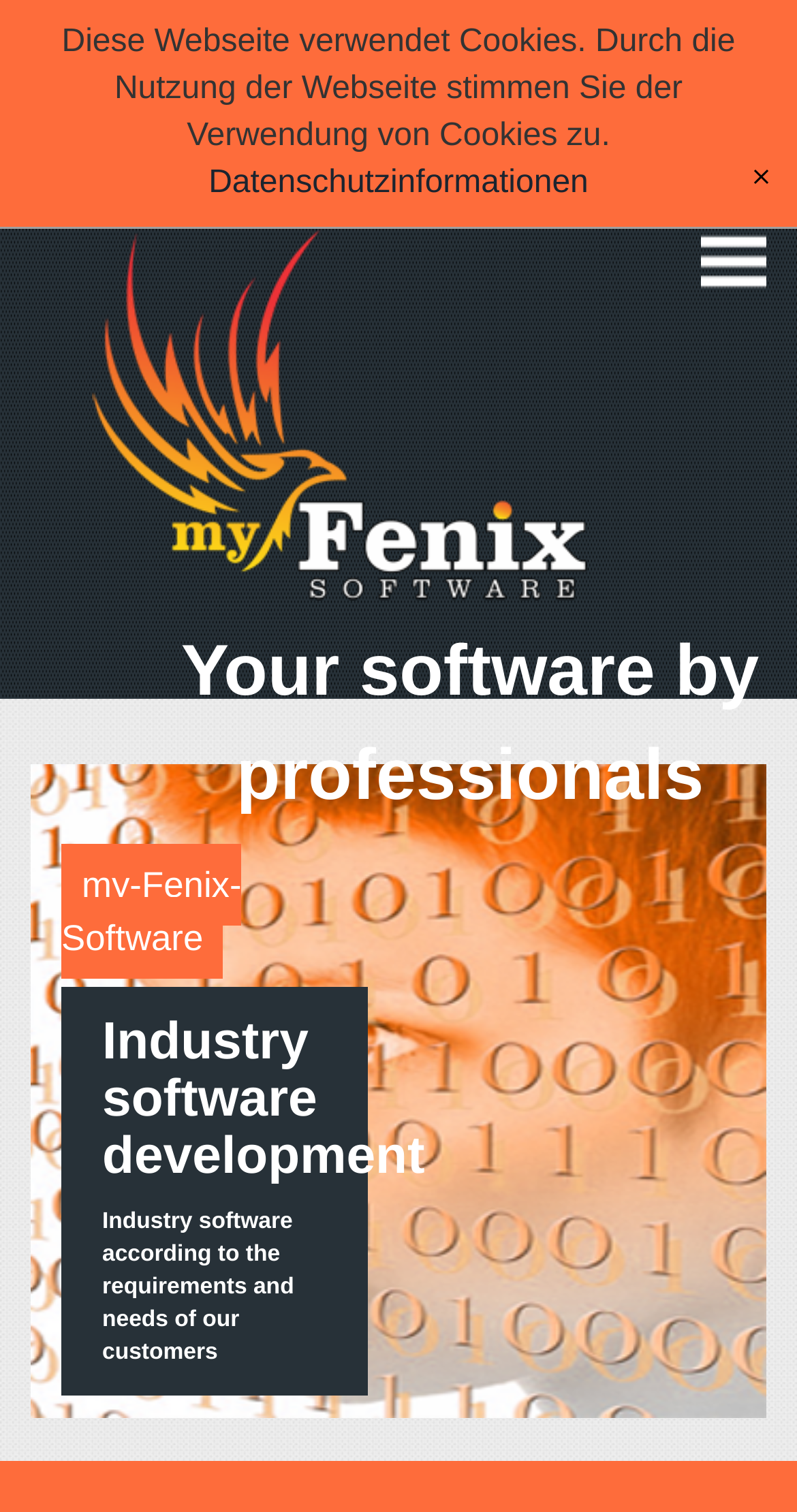What is the purpose of the company?
Please answer the question with a detailed response using the information from the screenshot.

I inferred the purpose of the company by reading the static text element 'Industry software development' which is a heading, and also the static text element 'Industry software according to the requirements and needs of our customers'. These elements suggest that the company develops industry software.